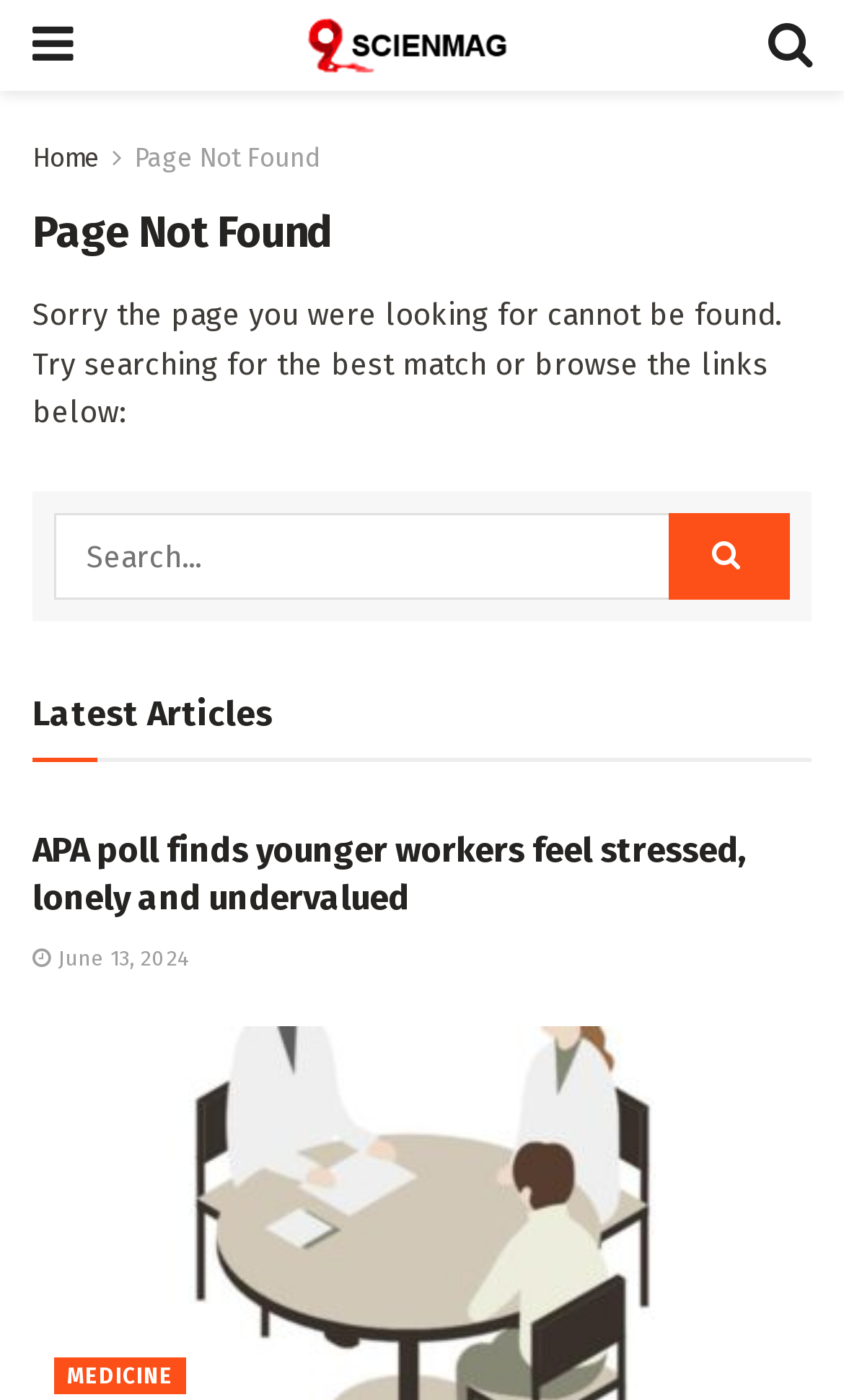Predict the bounding box of the UI element that fits this description: "Home".

[0.038, 0.102, 0.118, 0.124]